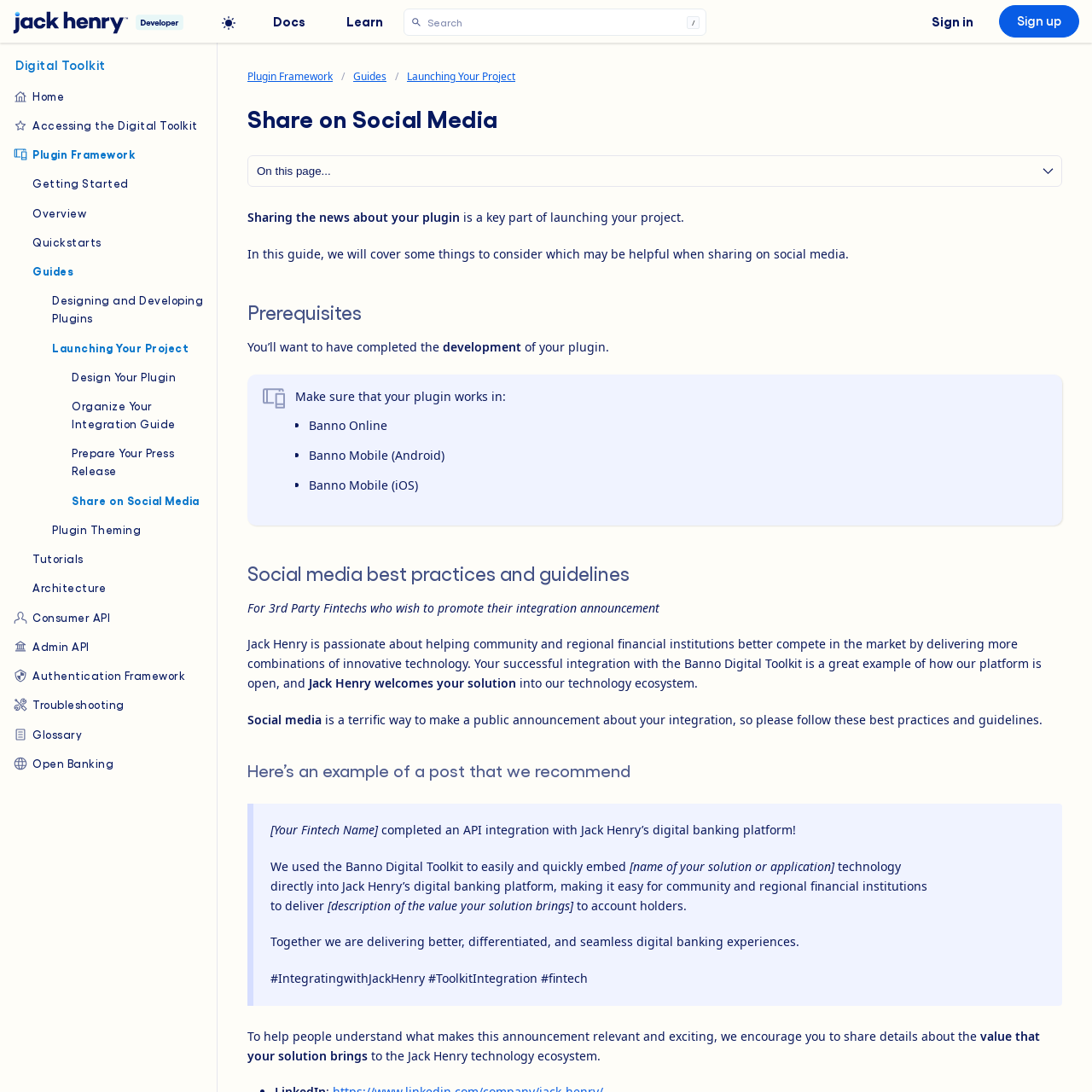Write a detailed summary of the webpage, including text, images, and layout.

This webpage is about integrating with Jack Henry to innovate faster and deliver top-notch experiences. At the top, there is a social media sharing section with a "Share on Social Media" title, accompanied by a small image and a "light" button. Below this section, there are three buttons: "Docs", "Learn", and a search bar with a magnifying glass icon. The search bar has a placeholder text "Search this site" and a hint text "Press the Enter/Return key to start your search".

On the top-right corner, there are two links: "Sign in" and "Sign up". Below the search bar, there is a navigation menu with multiple links, including "Digital Toolkit", "Home", "Accessing the Digital Toolkit", and many others. These links are organized into categories, with some having sub-links.

The main content of the page is divided into sections, each with a heading. The first section is "Share on Social Media", which provides guidance on sharing news about a plugin on social media. The section has several paragraphs of text, including a brief introduction, prerequisites, and social media best practices and guidelines.

The second section is "Prerequisites", which lists the requirements for sharing on social media, including completing the development of the plugin and ensuring it works on different platforms. The third section is "Social media best practices and guidelines", which provides tips and examples for creating a social media post announcing the integration with Jack Henry.

The page also includes a blockquote with an example of a recommended social media post, which includes a brief description of the integration and the value it brings to the Jack Henry technology ecosystem. Finally, there is a concluding section that encourages users to share details about the value their solution brings to the ecosystem.